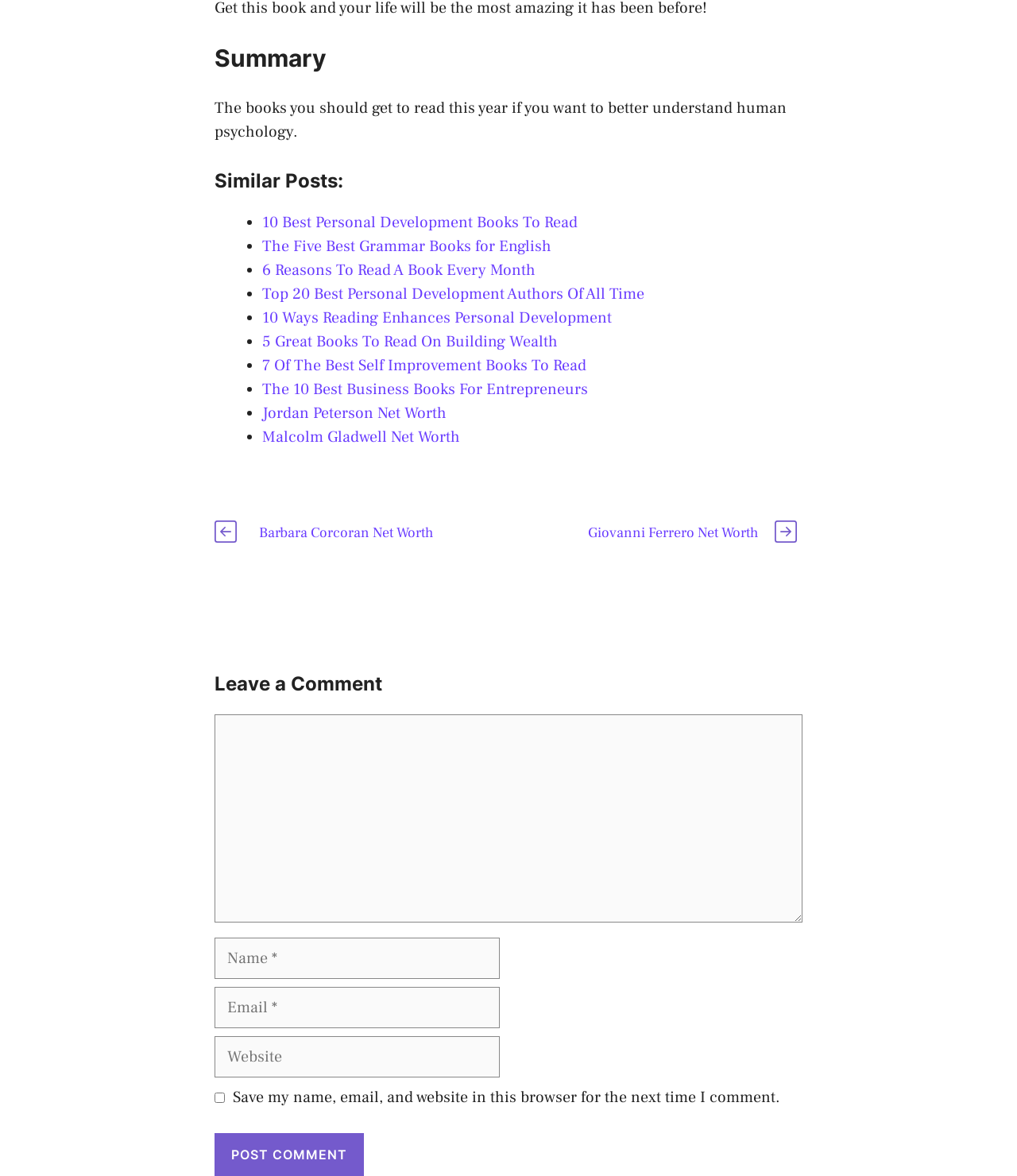What is the main topic of this webpage?
Ensure your answer is thorough and detailed.

The webpage appears to be discussing human psychology, as indicated by the heading 'Summary' and the text 'The books you should get to read this year if you want to better understand human psychology.'